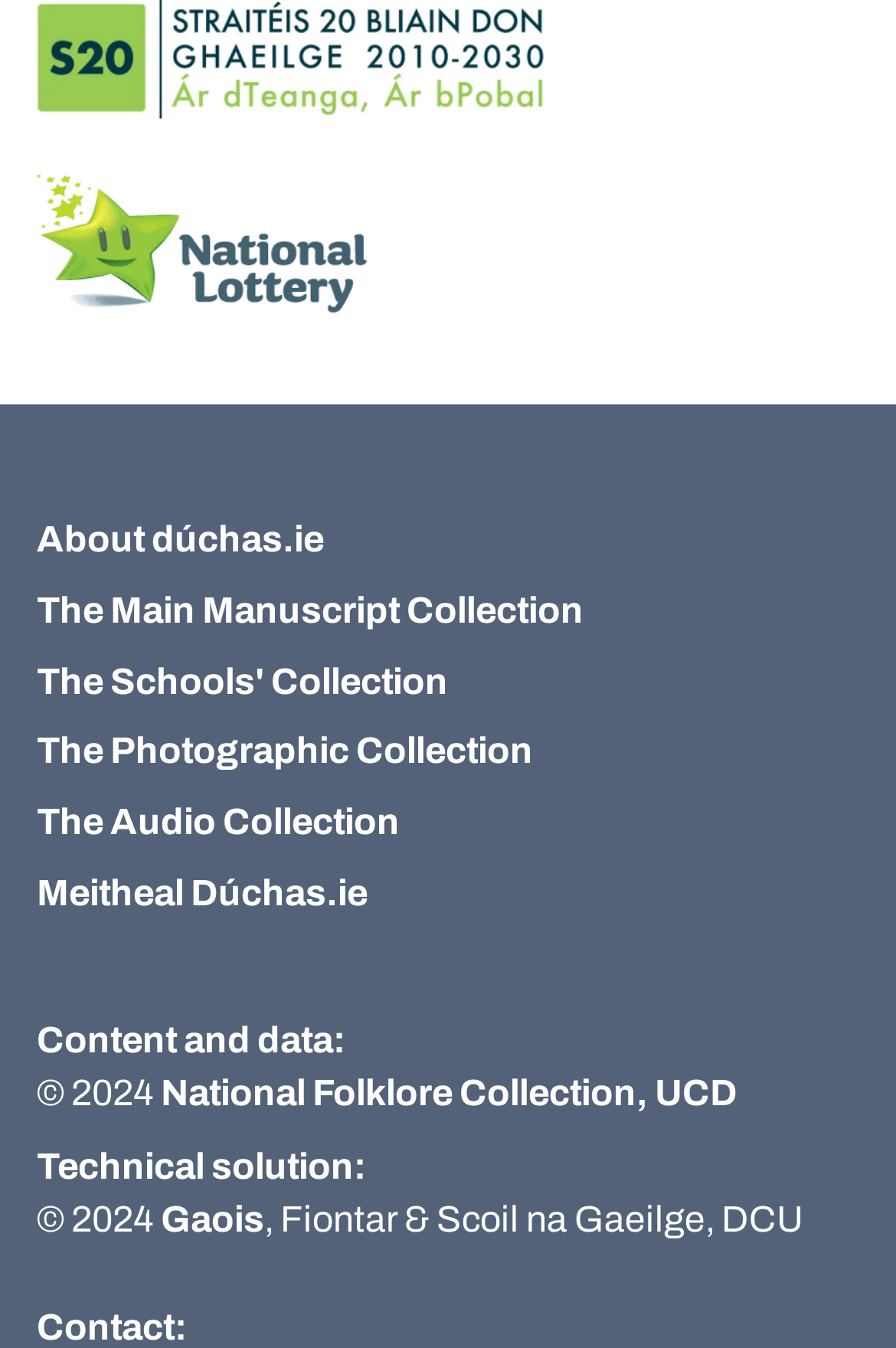Provide a brief response using a word or short phrase to this question:
What is the copyright year for the content and data?

2024